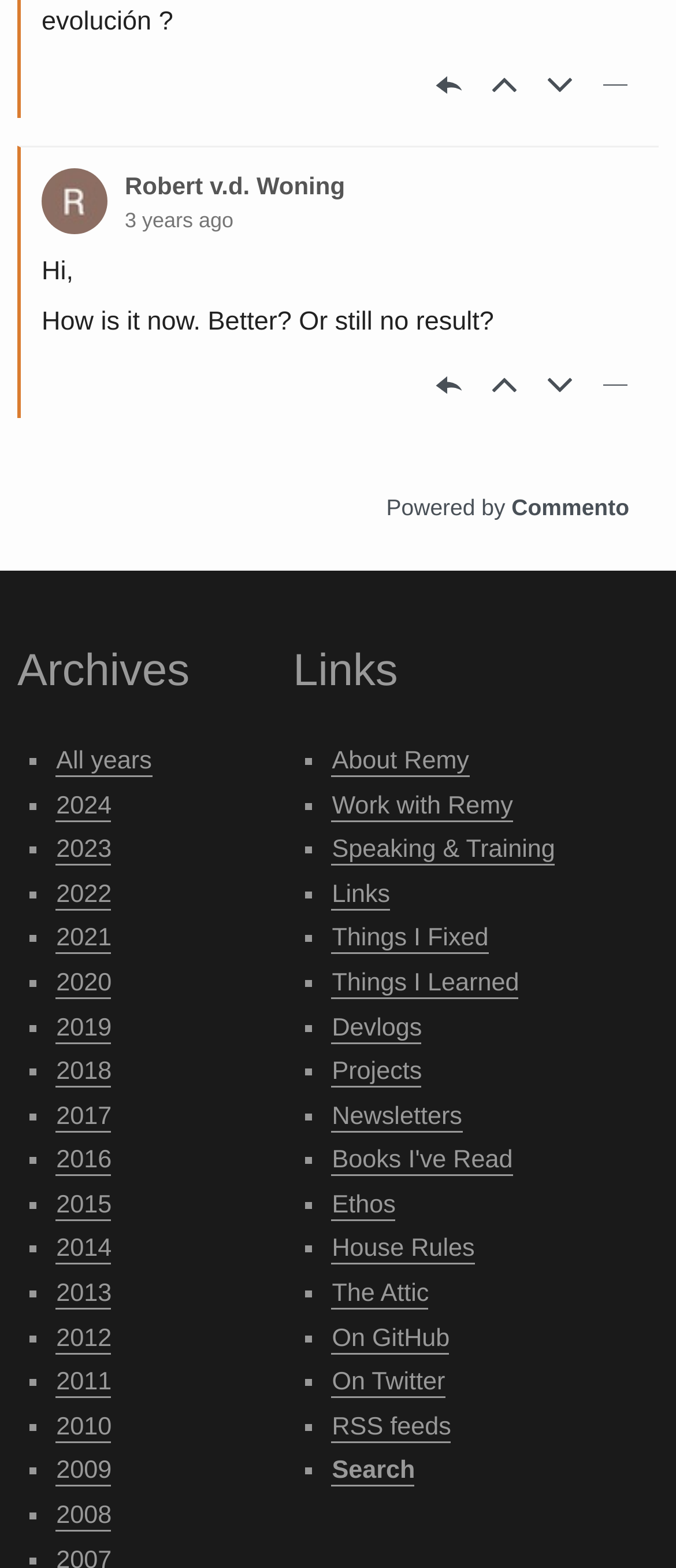What is the name of the person who posted the comment?
Based on the image, respond with a single word or phrase.

Robert v.d. Woning